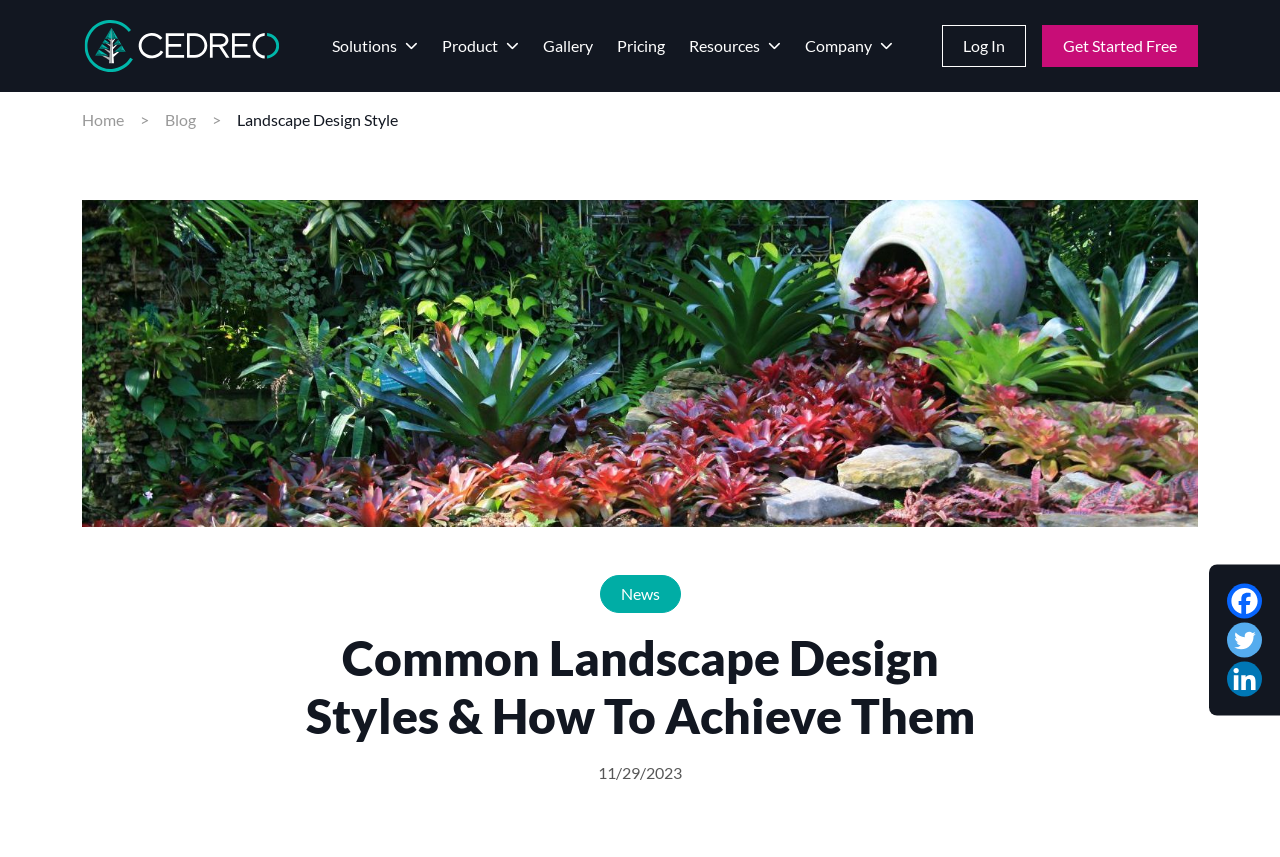Please determine the bounding box coordinates of the element's region to click in order to carry out the following instruction: "Check the 'News' section". The coordinates should be four float numbers between 0 and 1, i.e., [left, top, right, bottom].

[0.468, 0.671, 0.532, 0.716]